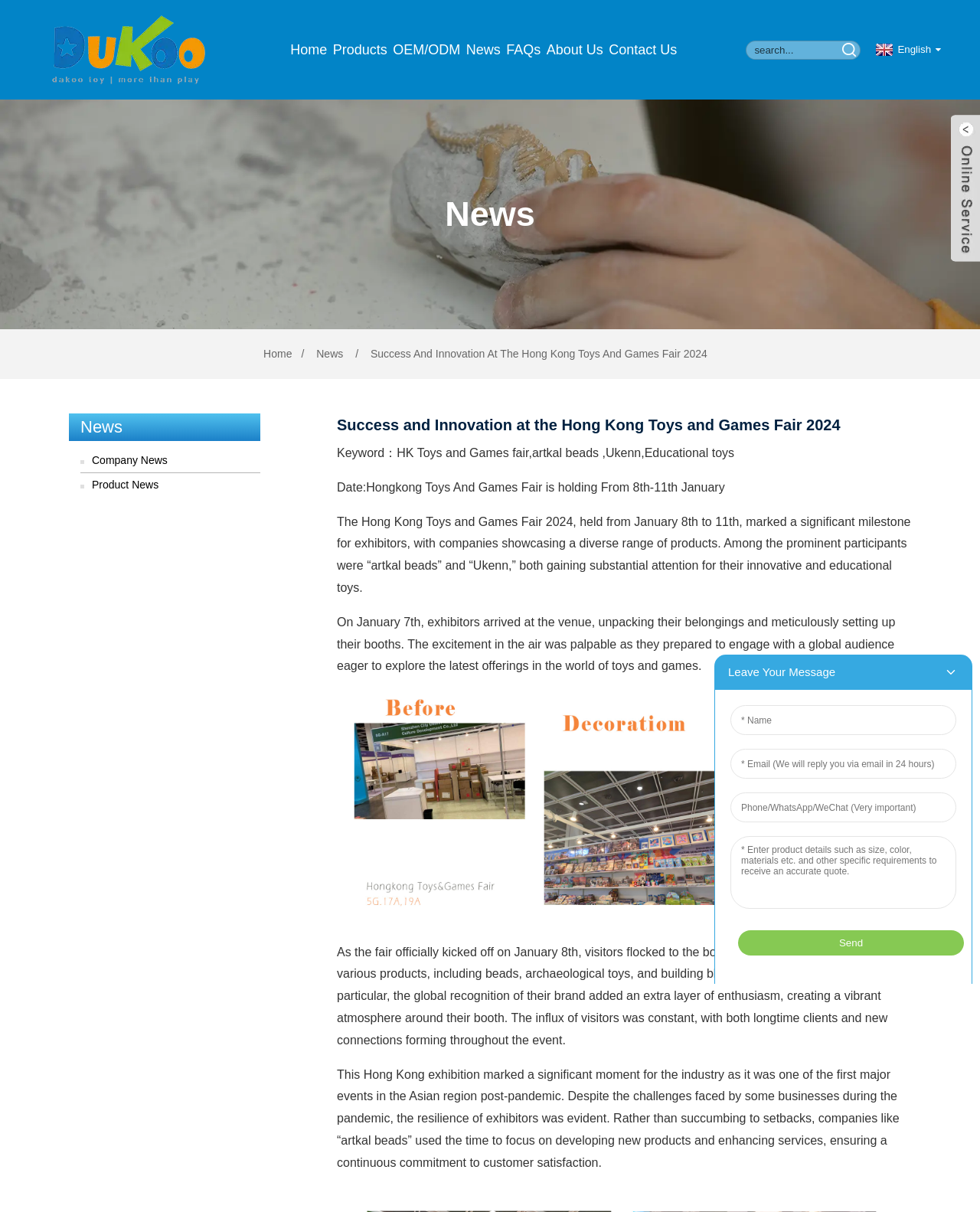Please find and report the primary heading text from the webpage.

Success and Innovation at the Hong Kong Toys and Games Fair 2024